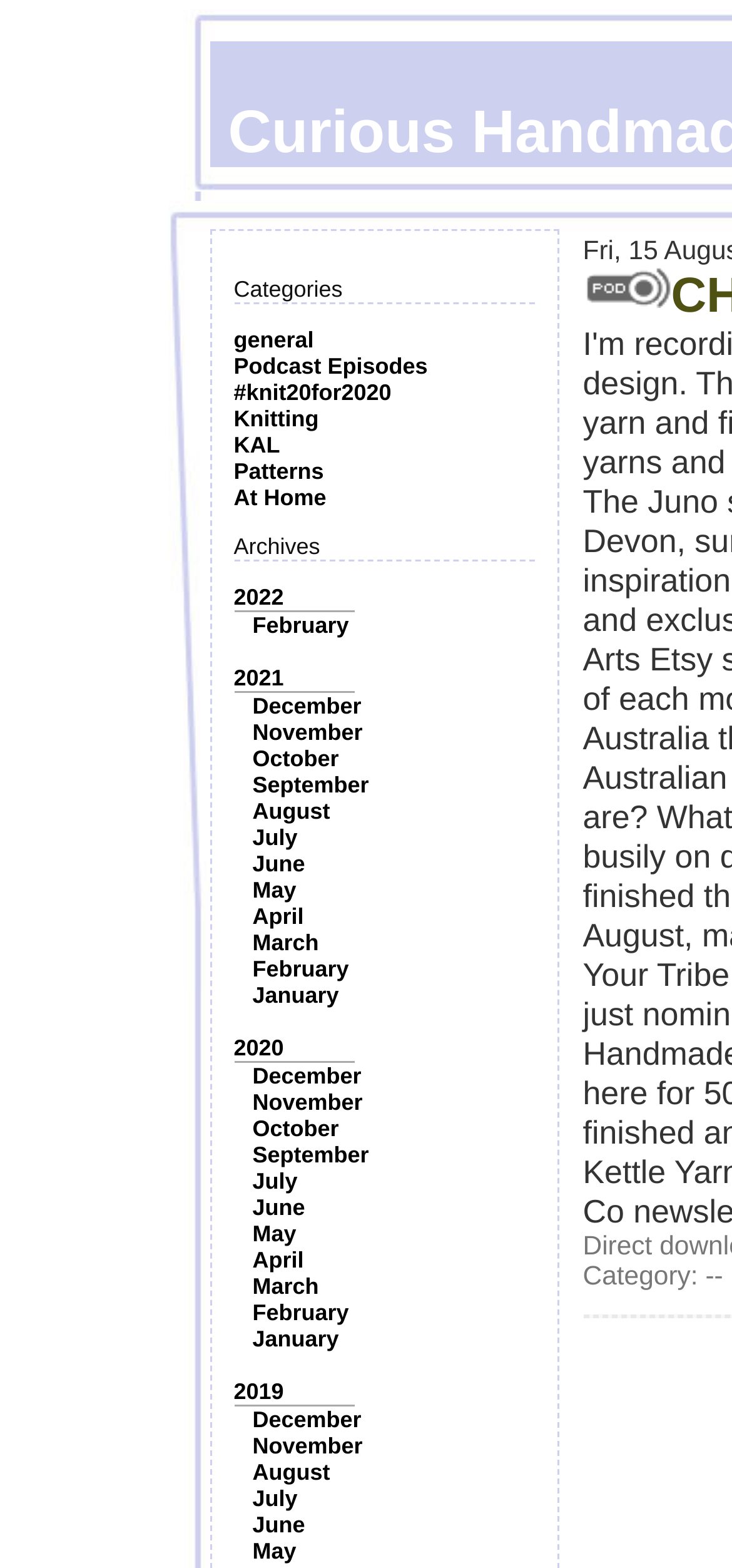Describe every aspect of the webpage comprehensively.

The webpage is titled "Curious Handmade with Helen Stewart" and appears to be a blog or website focused on knitting and handmade crafts. 

At the top of the page, there is a section with the title "Categories" followed by a list of links to various categories, including "general", "Podcast Episodes", "#knit20for2020", "Knitting", "KAL", "Patterns", and "At Home". 

Below the categories section, there is another section titled "Archives" with links to different years, including 2022, 2021, 2020, and 2019. Each year is further divided into links to individual months, such as February, December, November, and so on. 

On the right side of the page, there is an image, and below it, a text that reads "Category:". This suggests that the page may be displaying a specific category of posts or articles, but the exact content is not specified.